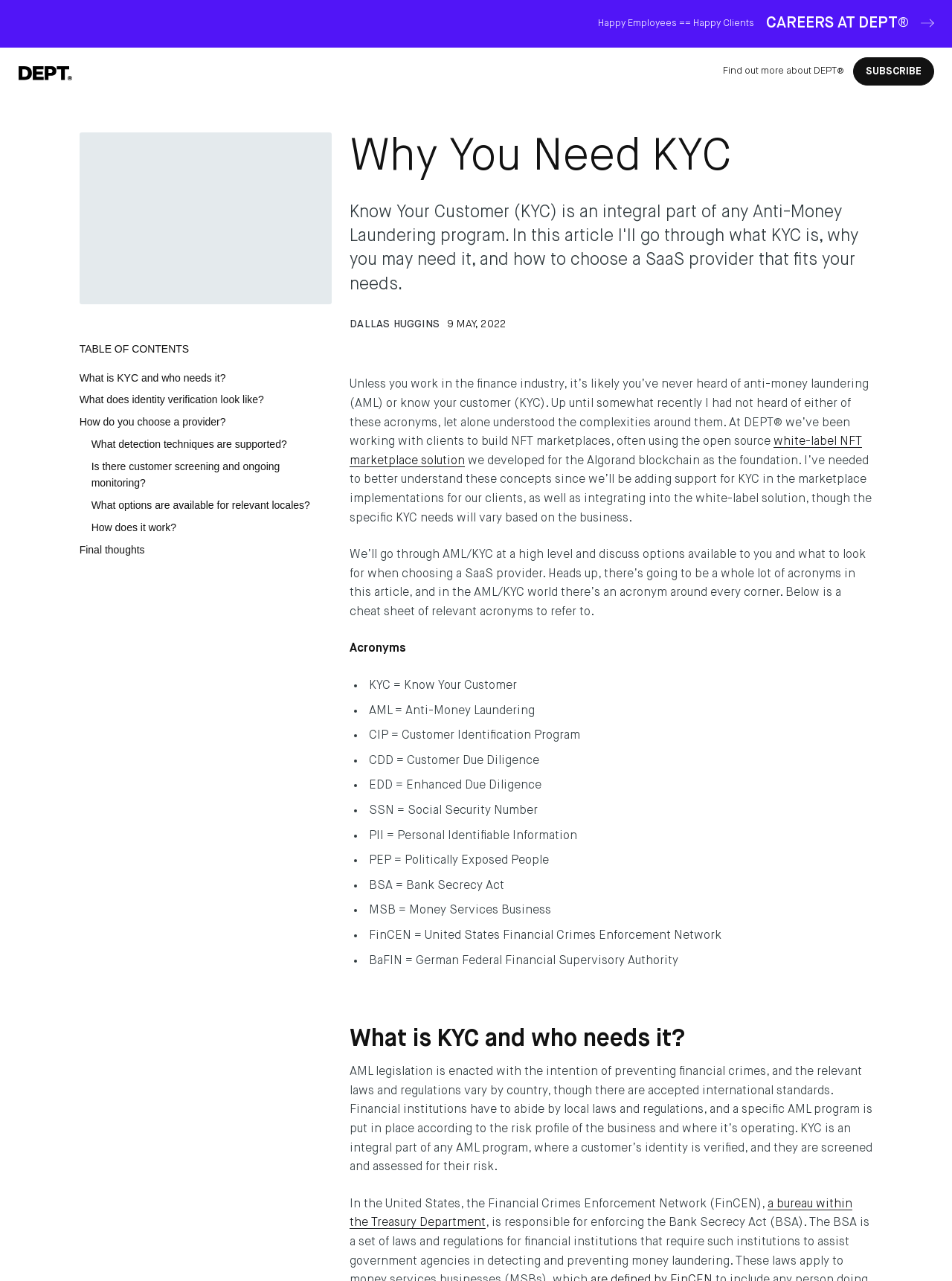Find and extract the text of the primary heading on the webpage.

Why You Need KYC